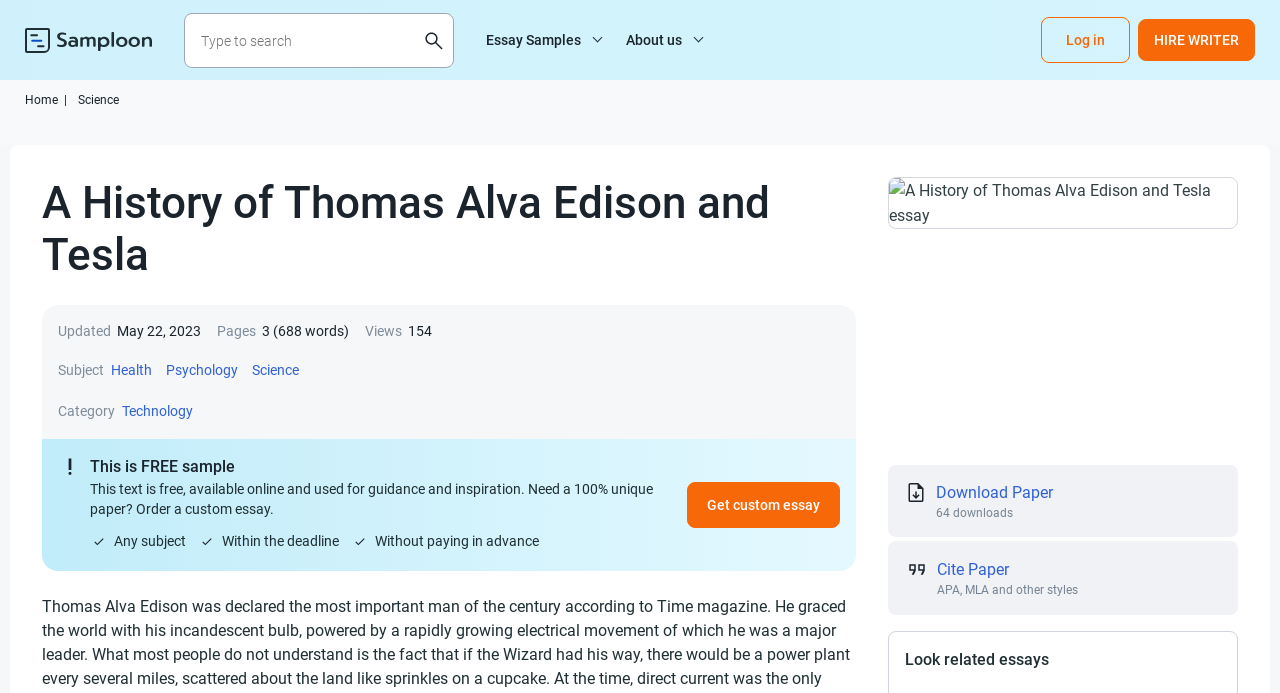Identify the first-level heading on the webpage and generate its text content.

A History of Thomas Alva Edison and Tesla